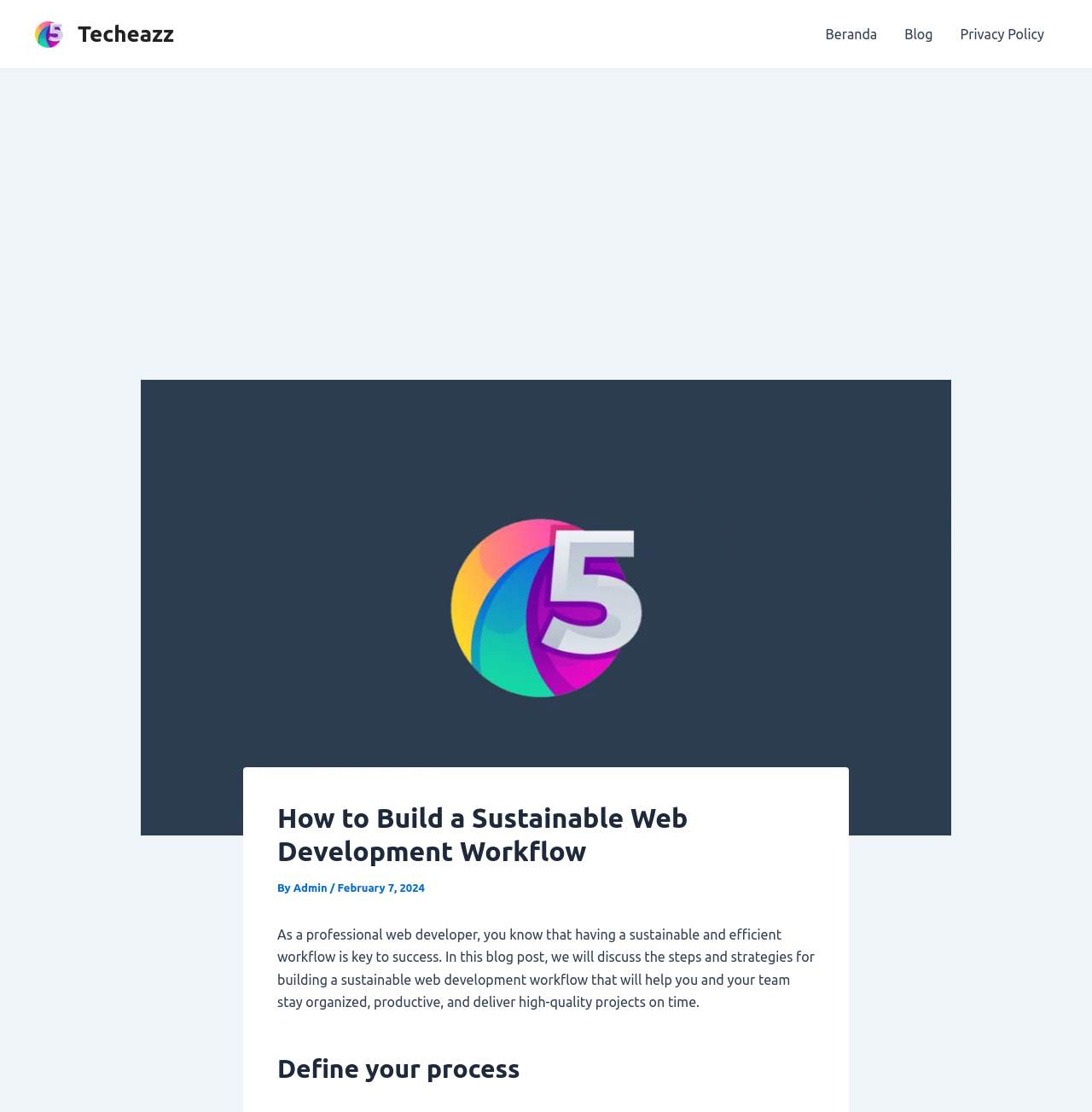What is the first step in building a sustainable web development workflow? Based on the image, give a response in one word or a short phrase.

Define your process